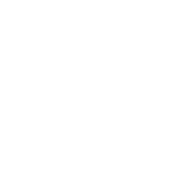Answer the question using only one word or a concise phrase: What is used to enhance involvement in the performance?

Tarot cards and suggestion